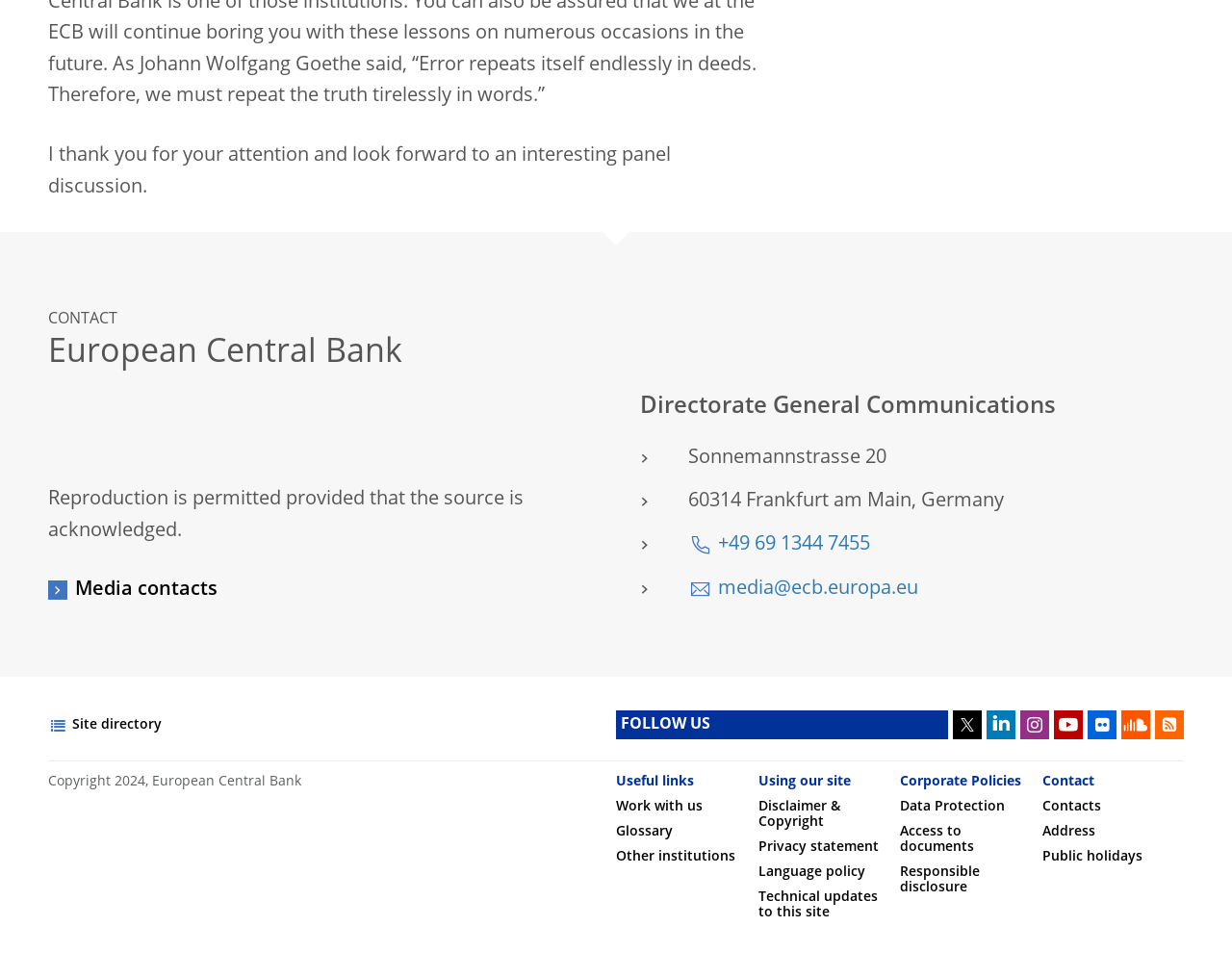Please provide the bounding box coordinates for the element that needs to be clicked to perform the following instruction: "Contact ECB via phone". The coordinates should be given as four float numbers between 0 and 1, i.e., [left, top, right, bottom].

[0.559, 0.548, 0.706, 0.567]